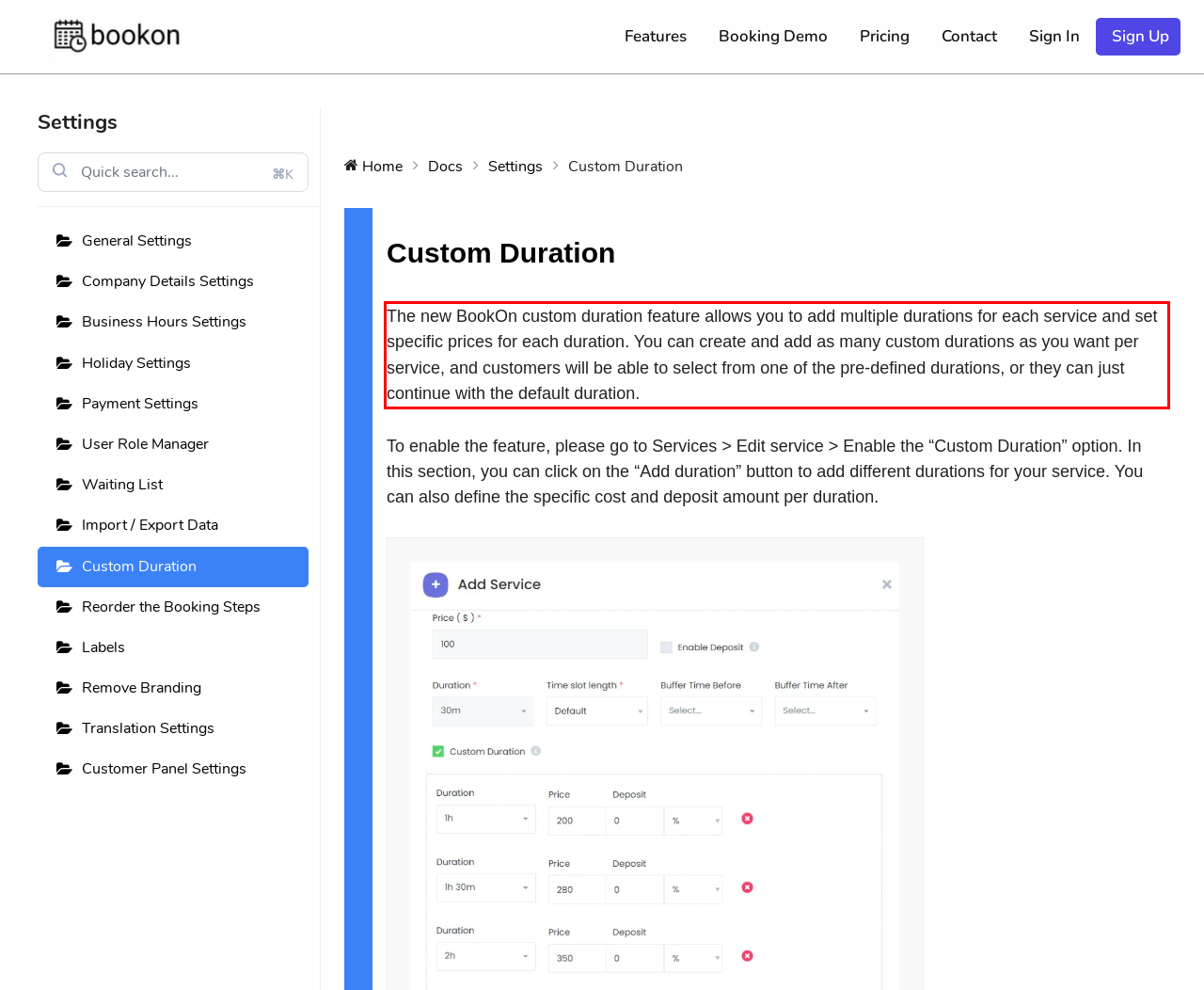Please analyze the screenshot of a webpage and extract the text content within the red bounding box using OCR.

The new BookOn custom duration feature allows you to add multiple durations for each service and set specific prices for each duration. You can create and add as many custom durations as you want per service, and customers will be able to select from one of the pre-defined durations, or they can just continue with the default duration.